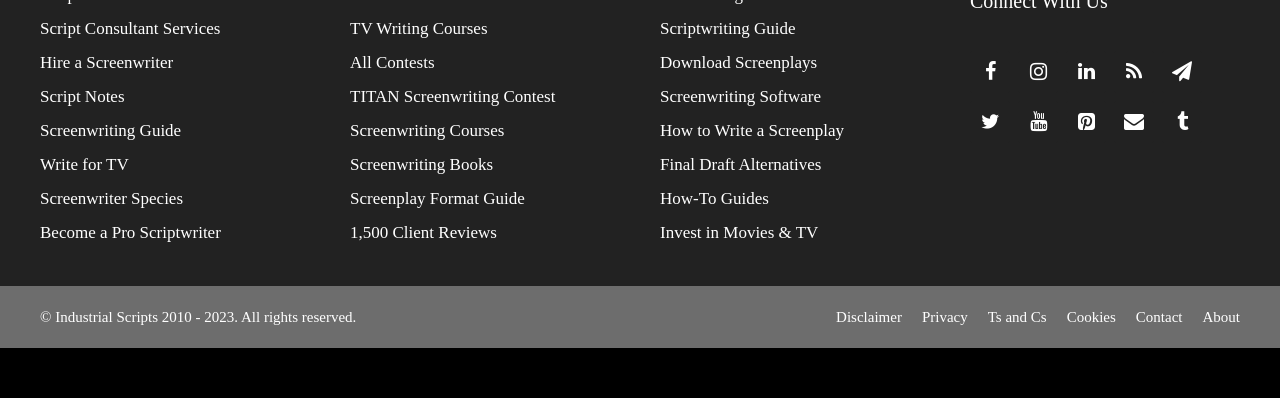Given the content of the image, can you provide a detailed answer to the question?
What is the name of the company behind this website?

The copyright information at the bottom of the webpage mentions 'Industrial Scripts 2010 - 2023. All rights reserved.', indicating that the company behind this website is Industrial Scripts.